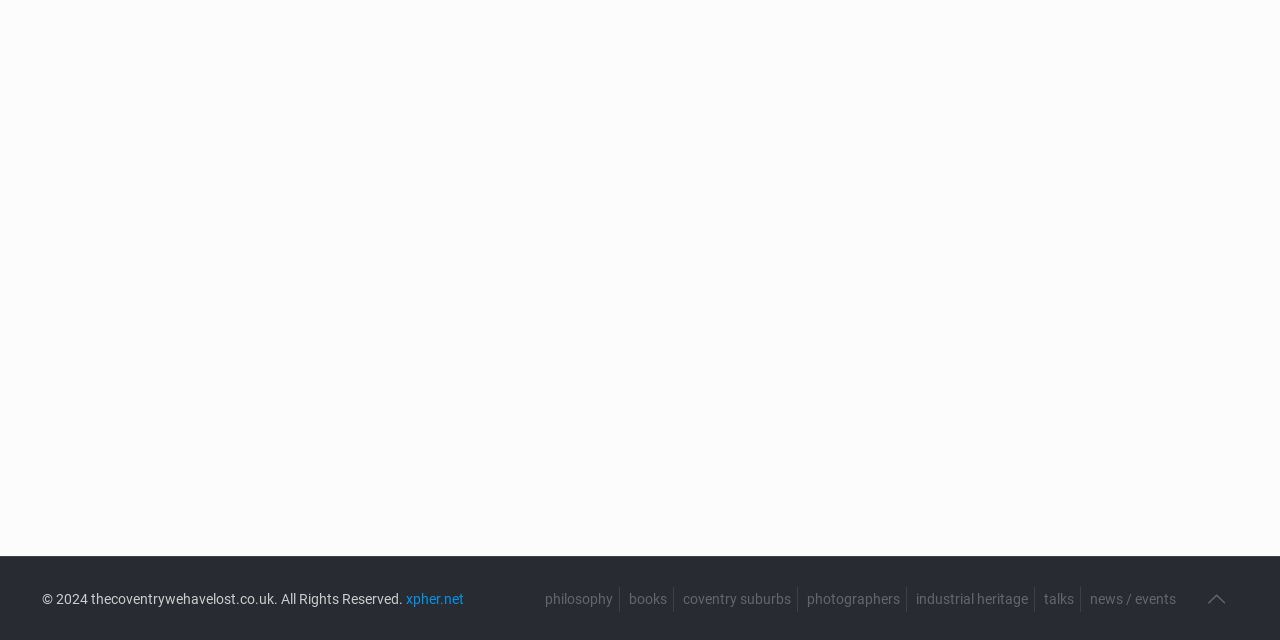Using the webpage screenshot, find the UI element described by philosophy. Provide the bounding box coordinates in the format (top-left x, top-left y, bottom-right x, bottom-right y), ensuring all values are floating point numbers between 0 and 1.

[0.426, 0.923, 0.479, 0.948]